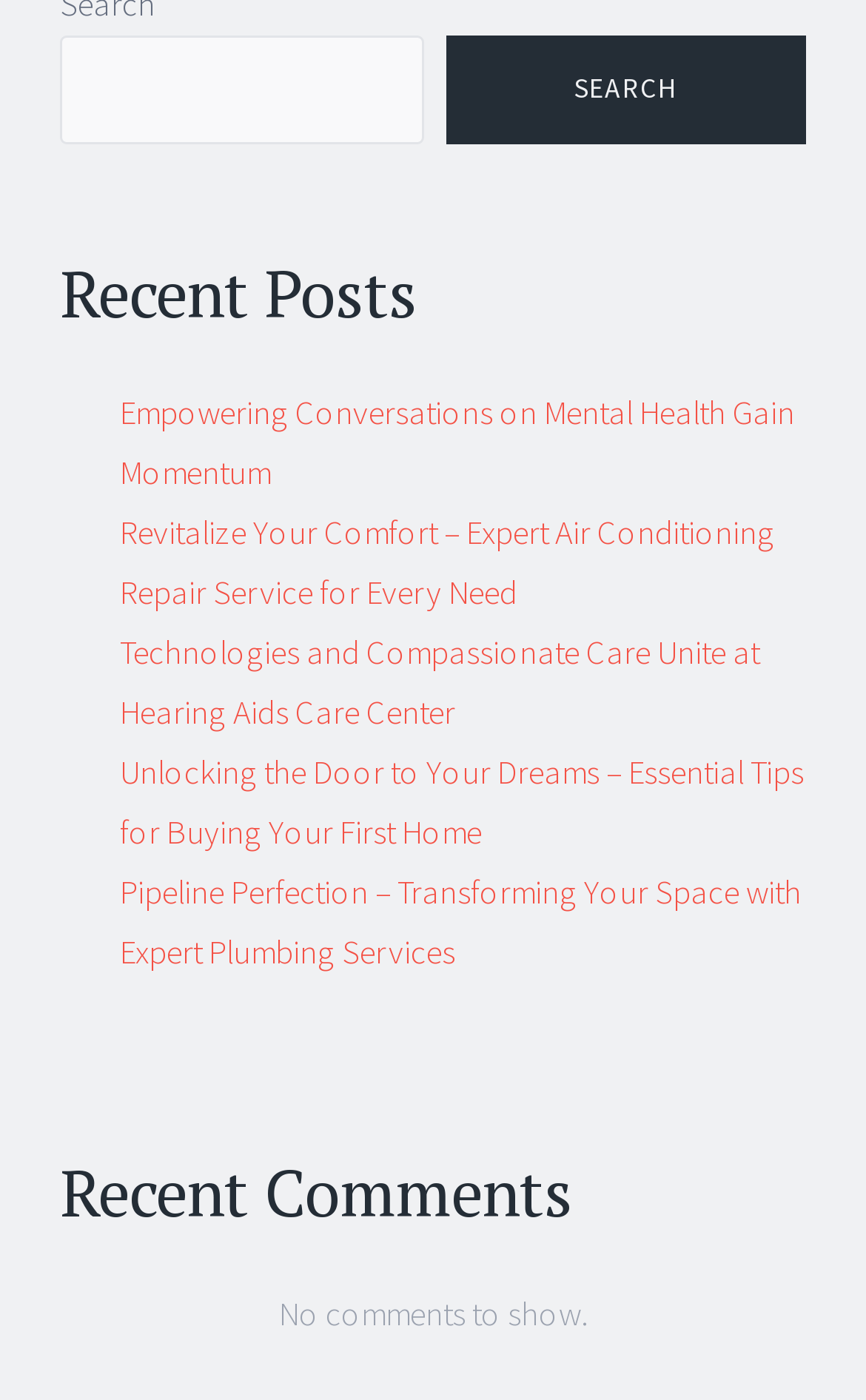Please find the bounding box for the UI component described as follows: "parent_node: SEARCH name="s"".

[0.069, 0.025, 0.489, 0.104]